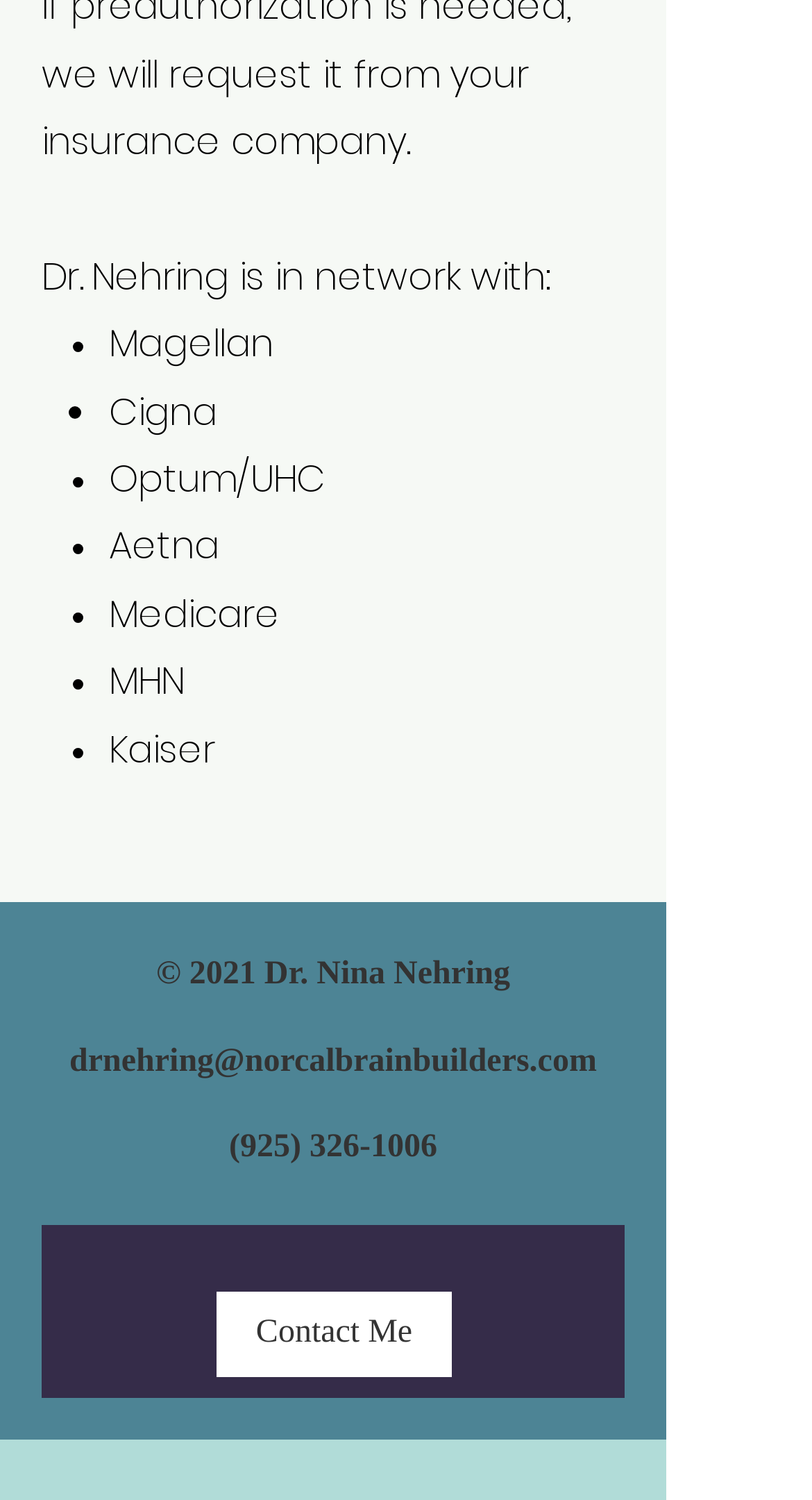Please give a one-word or short phrase response to the following question: 
What is the contact page link text?

Contact Me